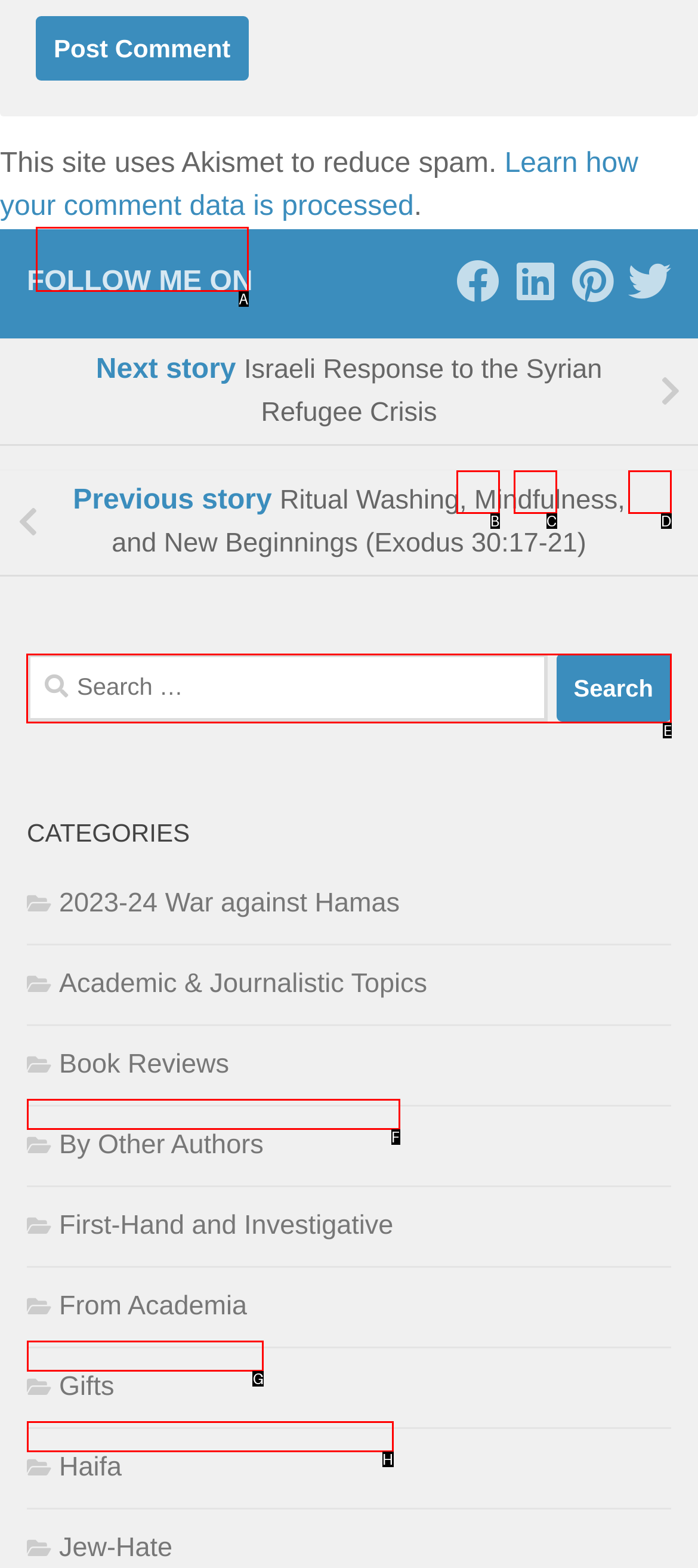Determine which HTML element should be clicked to carry out the following task: Search for something Respond with the letter of the appropriate option.

E